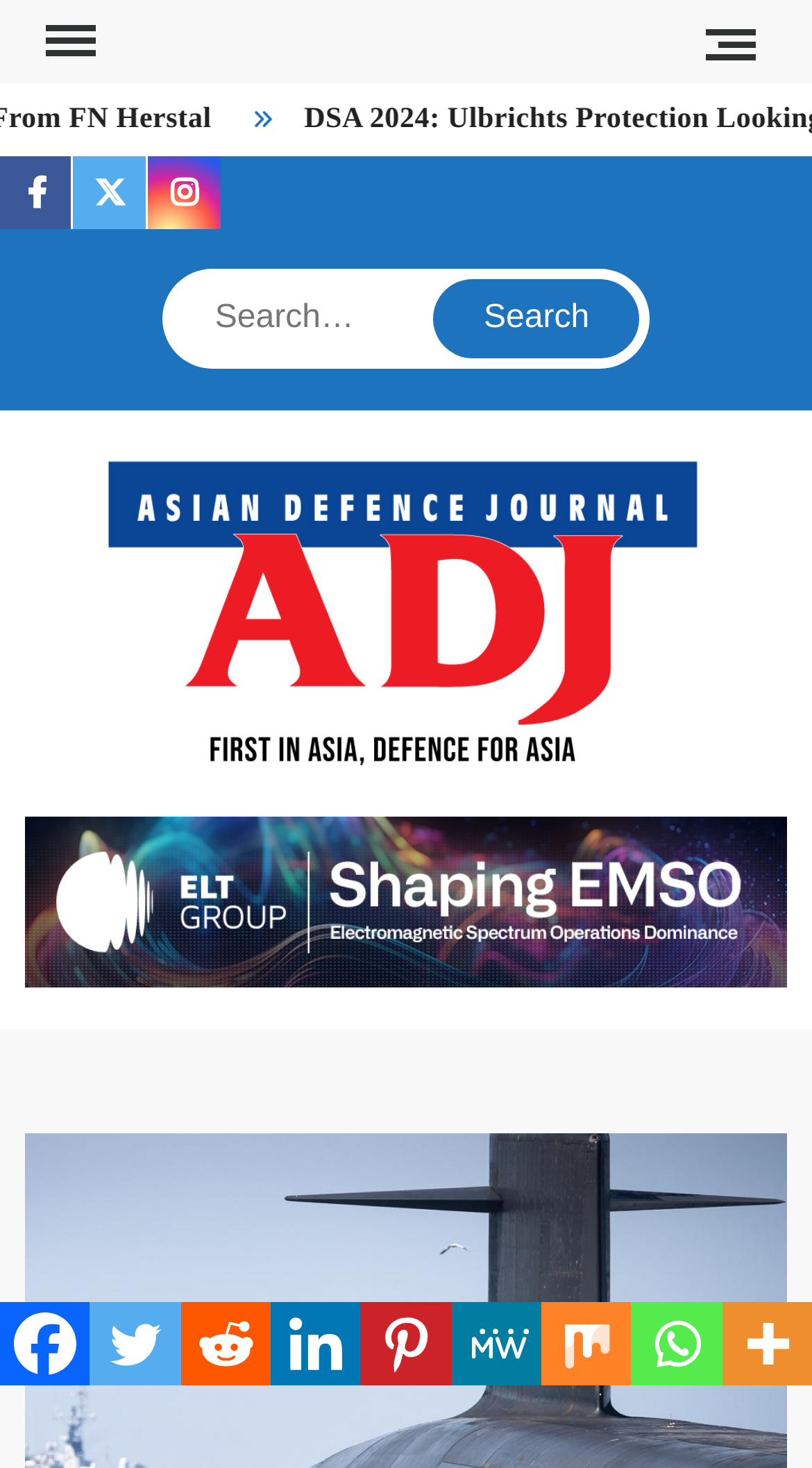Answer with a single word or phrase: 
How many navigation sections are available?

2